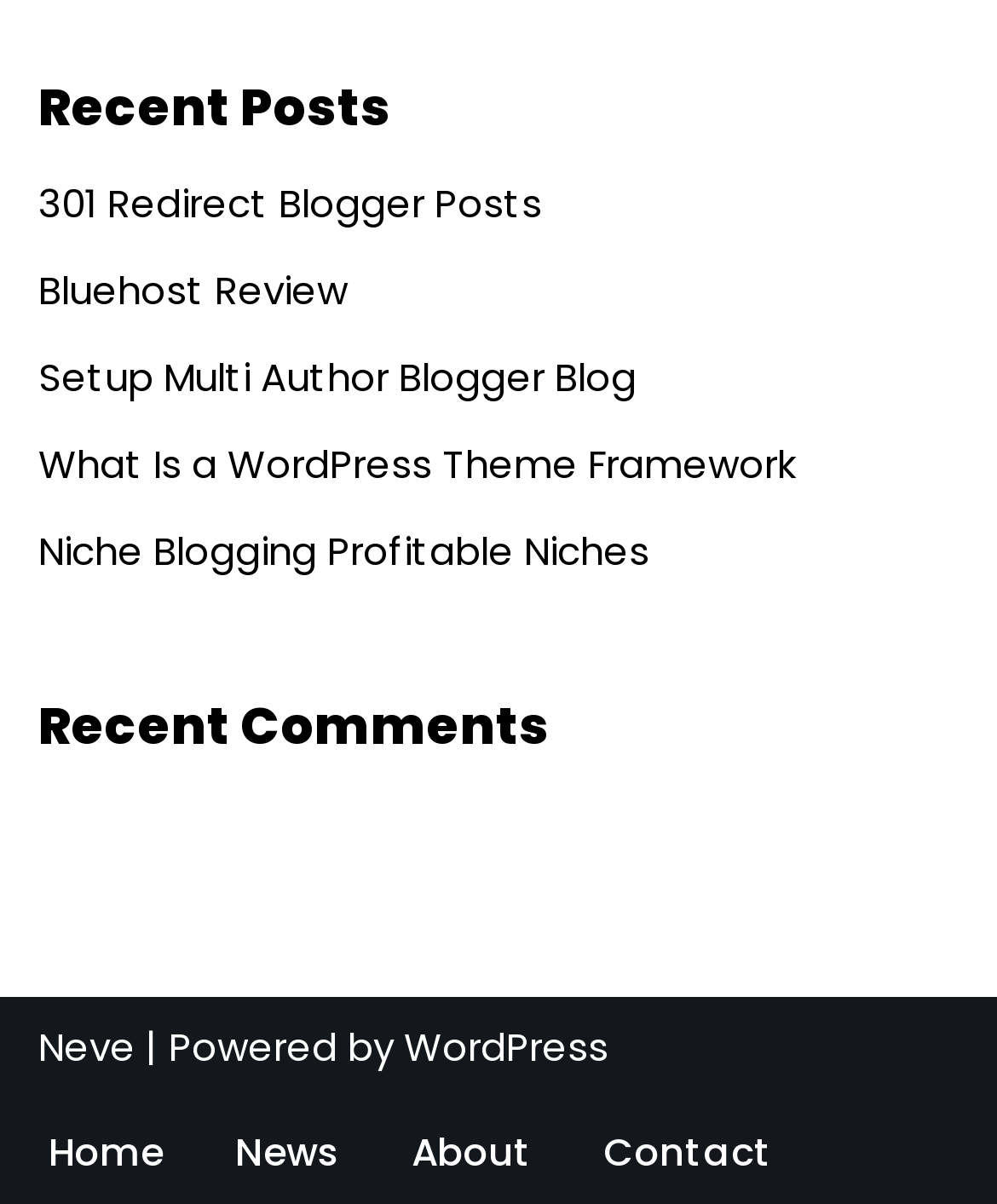How many sections are there in the webpage?
Use the screenshot to answer the question with a single word or phrase.

3